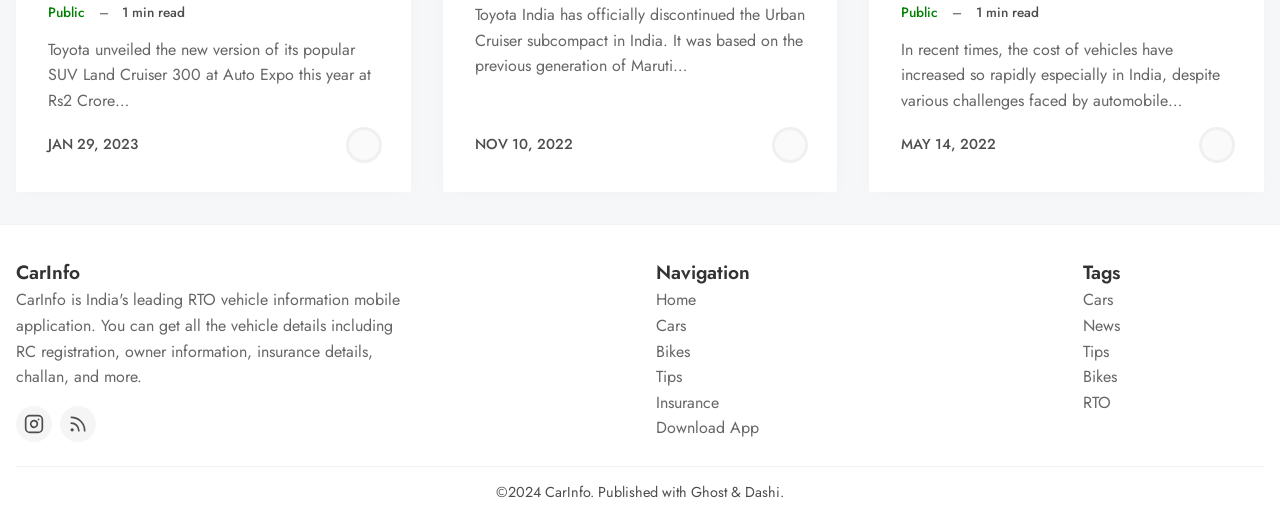Determine the bounding box coordinates of the target area to click to execute the following instruction: "Check the 'Tags' section."

[0.846, 0.496, 0.875, 0.55]